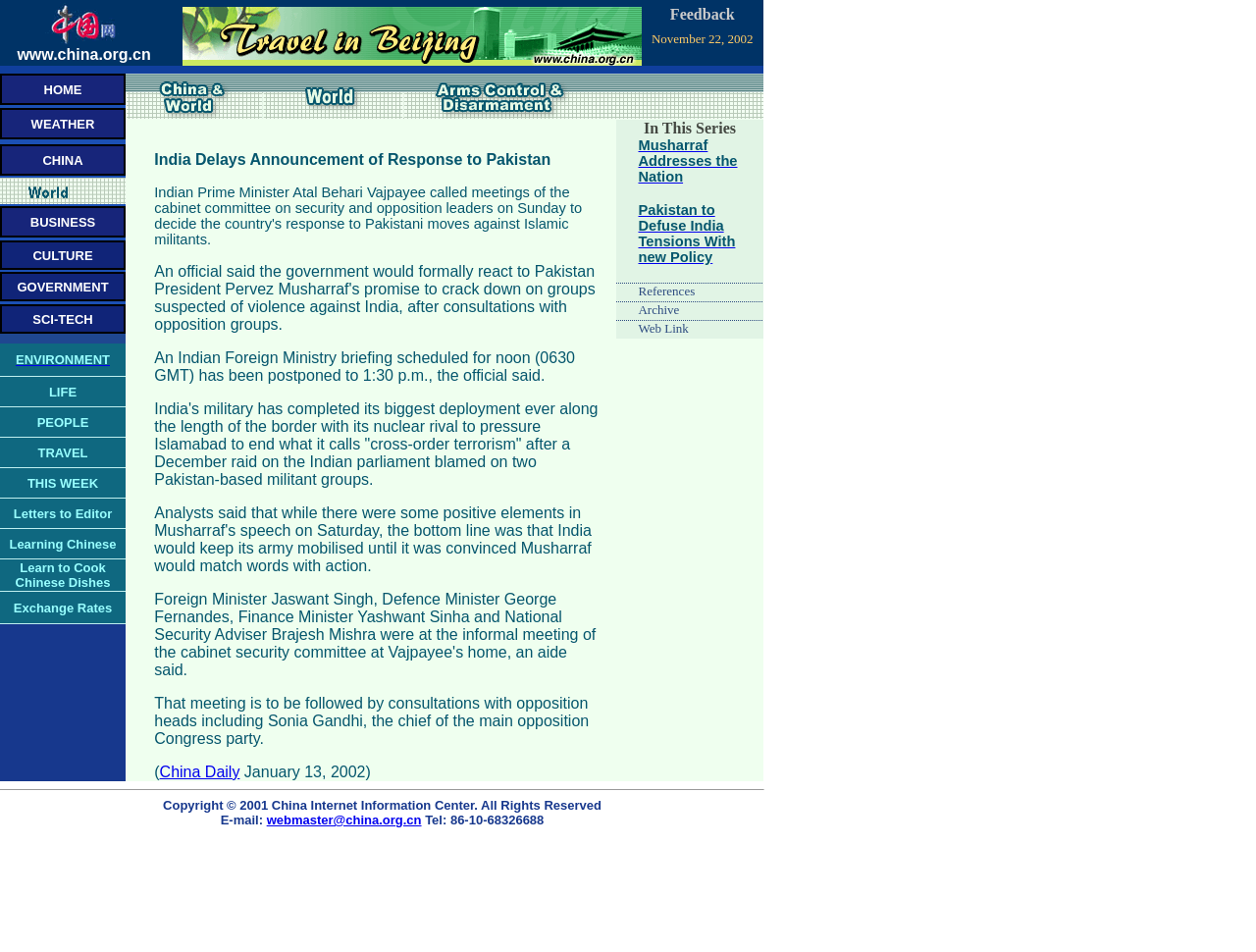Using floating point numbers between 0 and 1, provide the bounding box coordinates in the format (top-left x, top-left y, bottom-right x, bottom-right y). Locate the UI element described here: Letters to Editor

[0.011, 0.529, 0.089, 0.547]